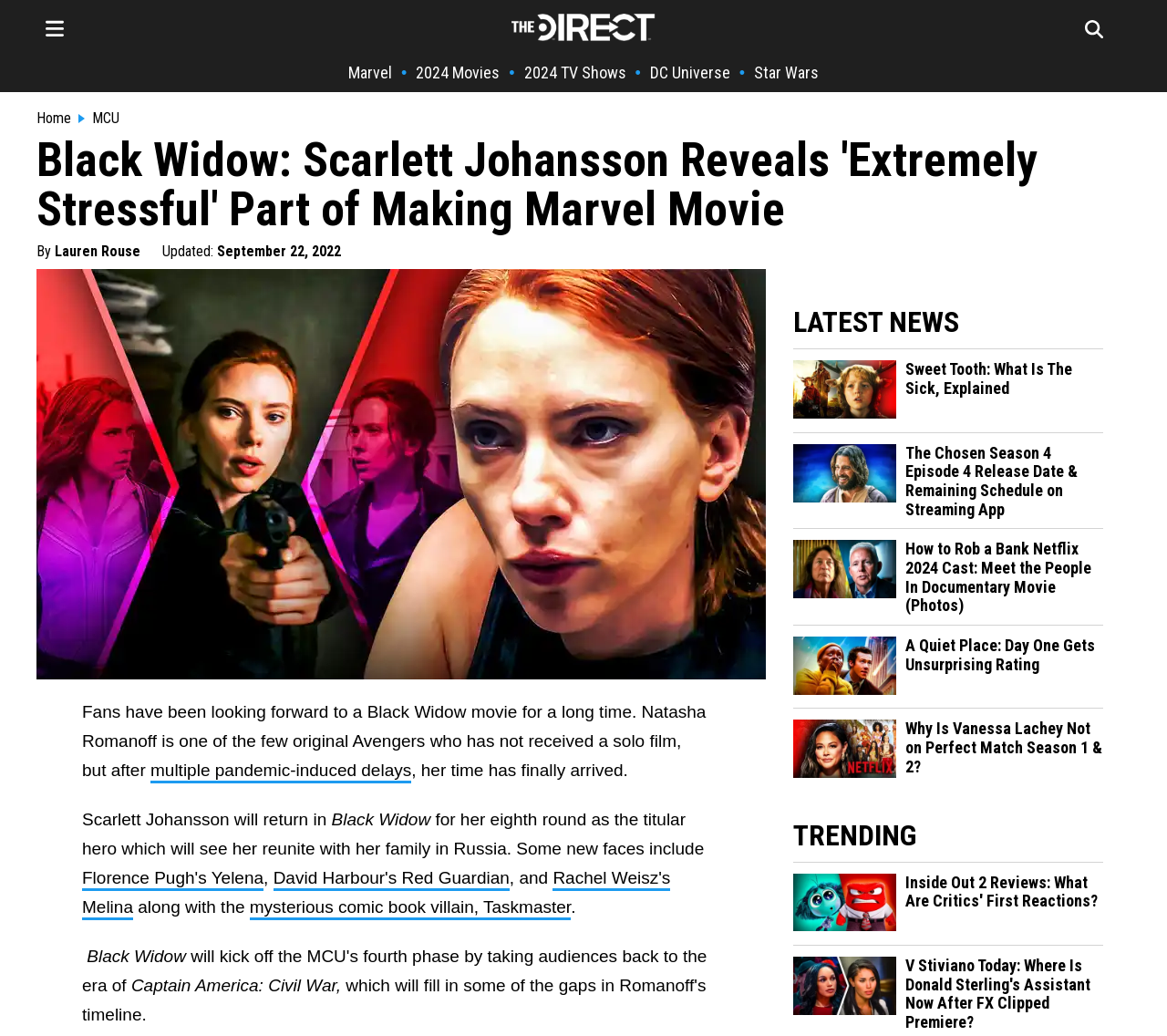What is the name of the actress who plays Yelena in the Black Widow movie?
From the image, provide a succinct answer in one word or a short phrase.

Florence Pugh